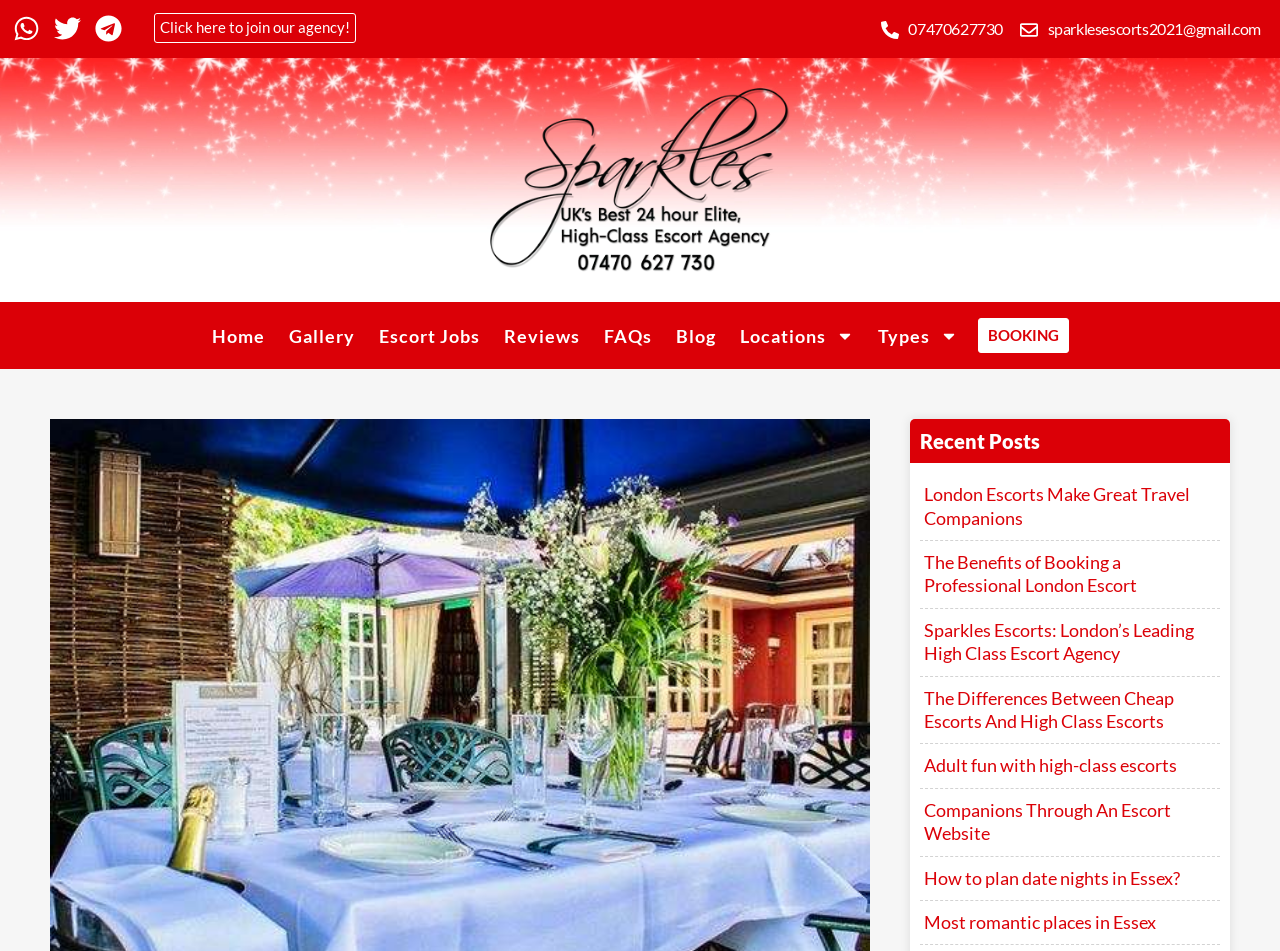Identify the bounding box coordinates for the element that needs to be clicked to fulfill this instruction: "Book an Escort". Provide the coordinates in the format of four float numbers between 0 and 1: [left, top, right, bottom].

[0.764, 0.335, 0.835, 0.371]